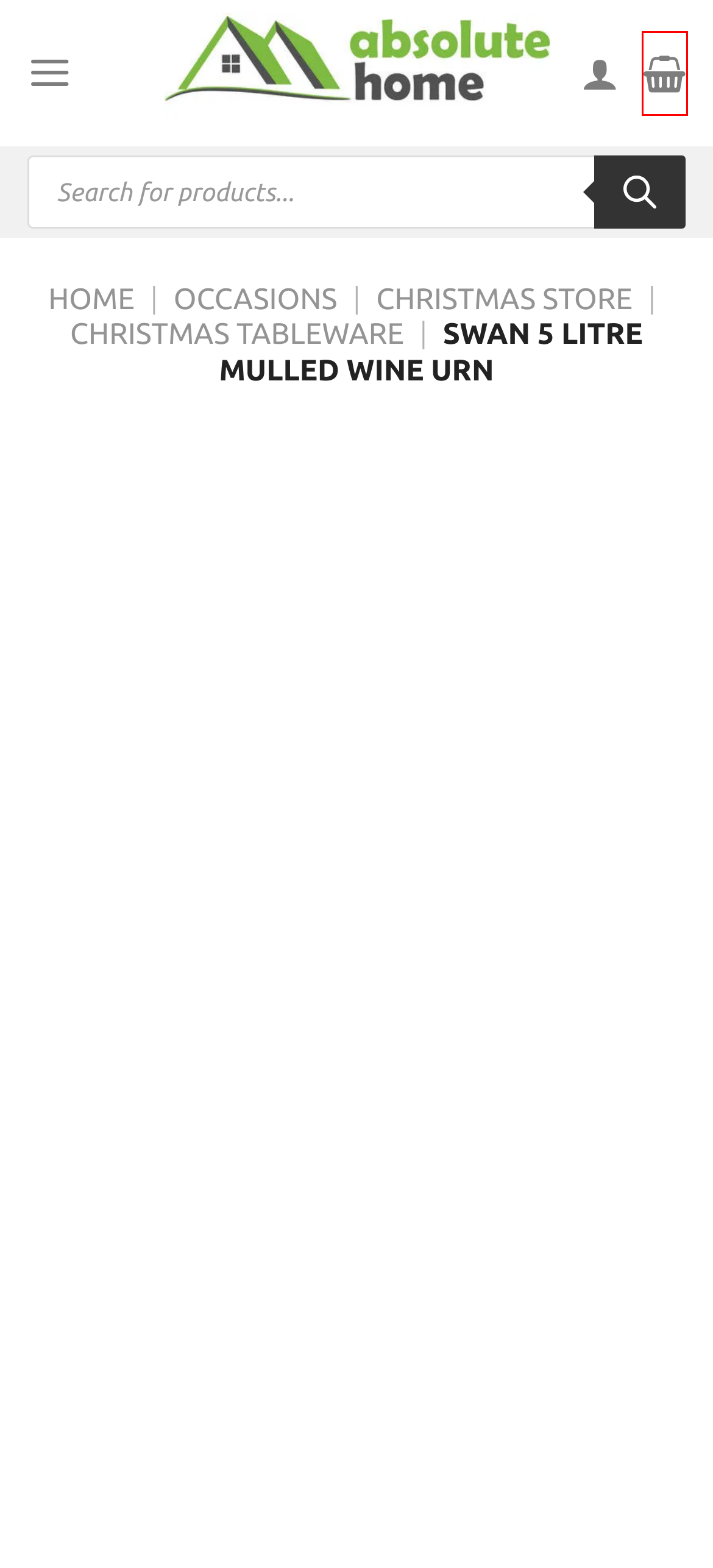Review the screenshot of a webpage that includes a red bounding box. Choose the webpage description that best matches the new webpage displayed after clicking the element within the bounding box. Here are the candidates:
A. Gifts for all Occasions | Birthday Gifts | Christmas Store | Absolute Home
B. My Account | Absolute Home
C. Top Garden Furniture | Sun Loungers | Corner Sofas | Absolute Home
D. Christmas Tableware Online | Buy Festive Tableware
E. Fizzics DraftPour Beer Can & Bottle Dispenser | Absolute Home
F. Cart | Absolute Home
G. Christmas Store | Decorations, Trees, Gifts | Absolute Home
H. Refund and Returns Policy | Absolute Home

F